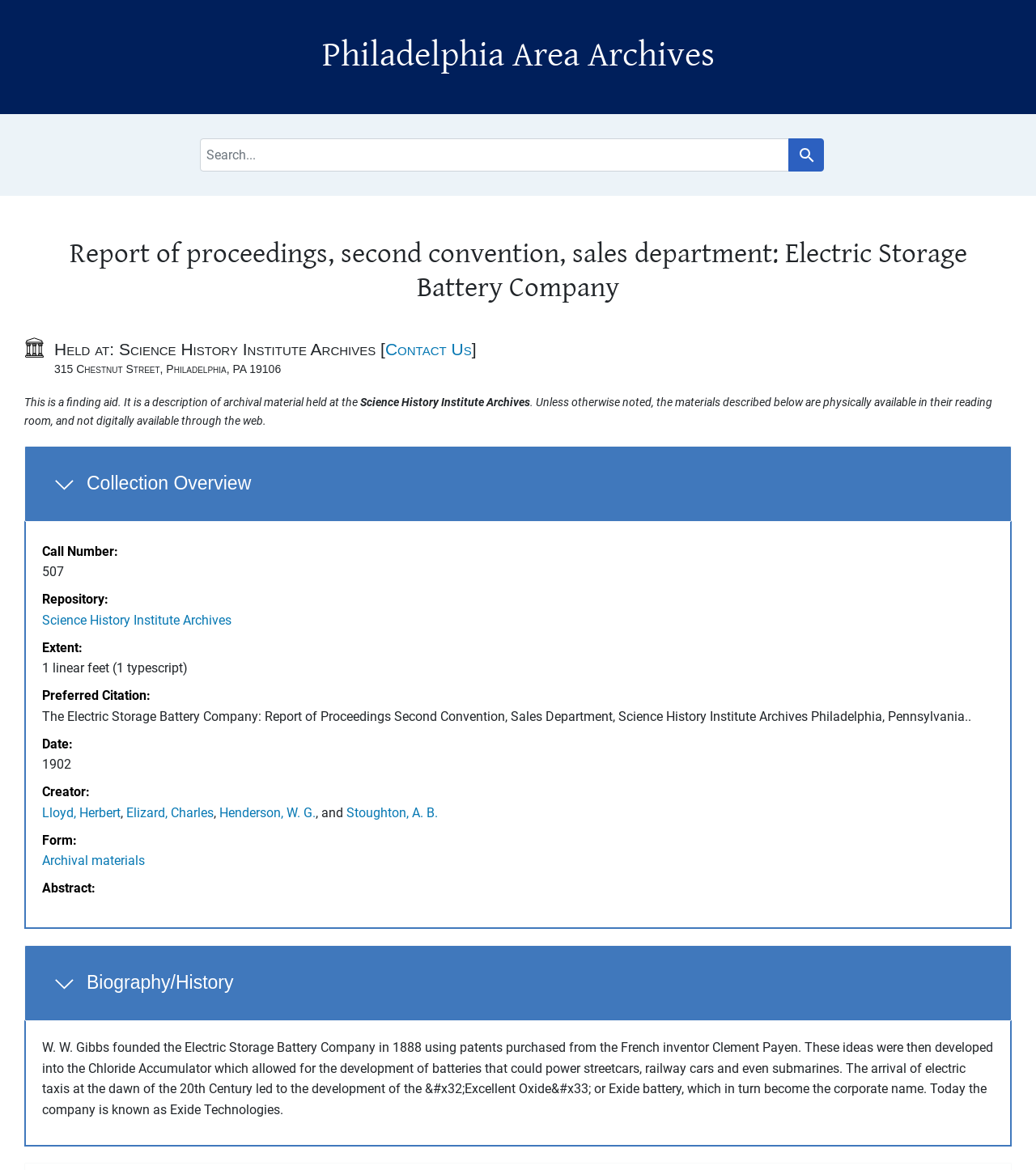Find the bounding box coordinates for the element described here: "parent_node: Created at Crowdsignal.com".

None